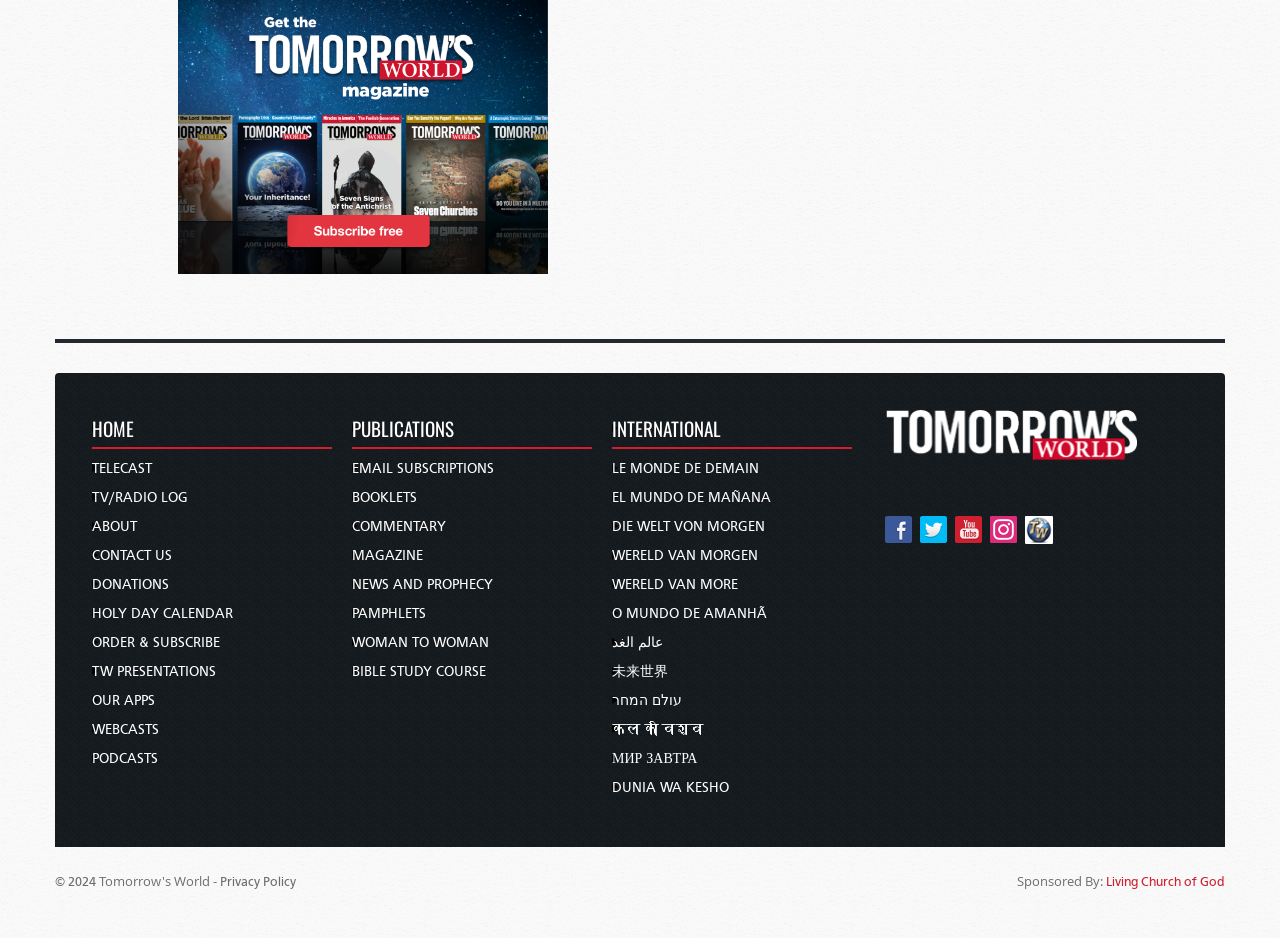Give a short answer using one word or phrase for the question:
How many links are present in the footer section?

10